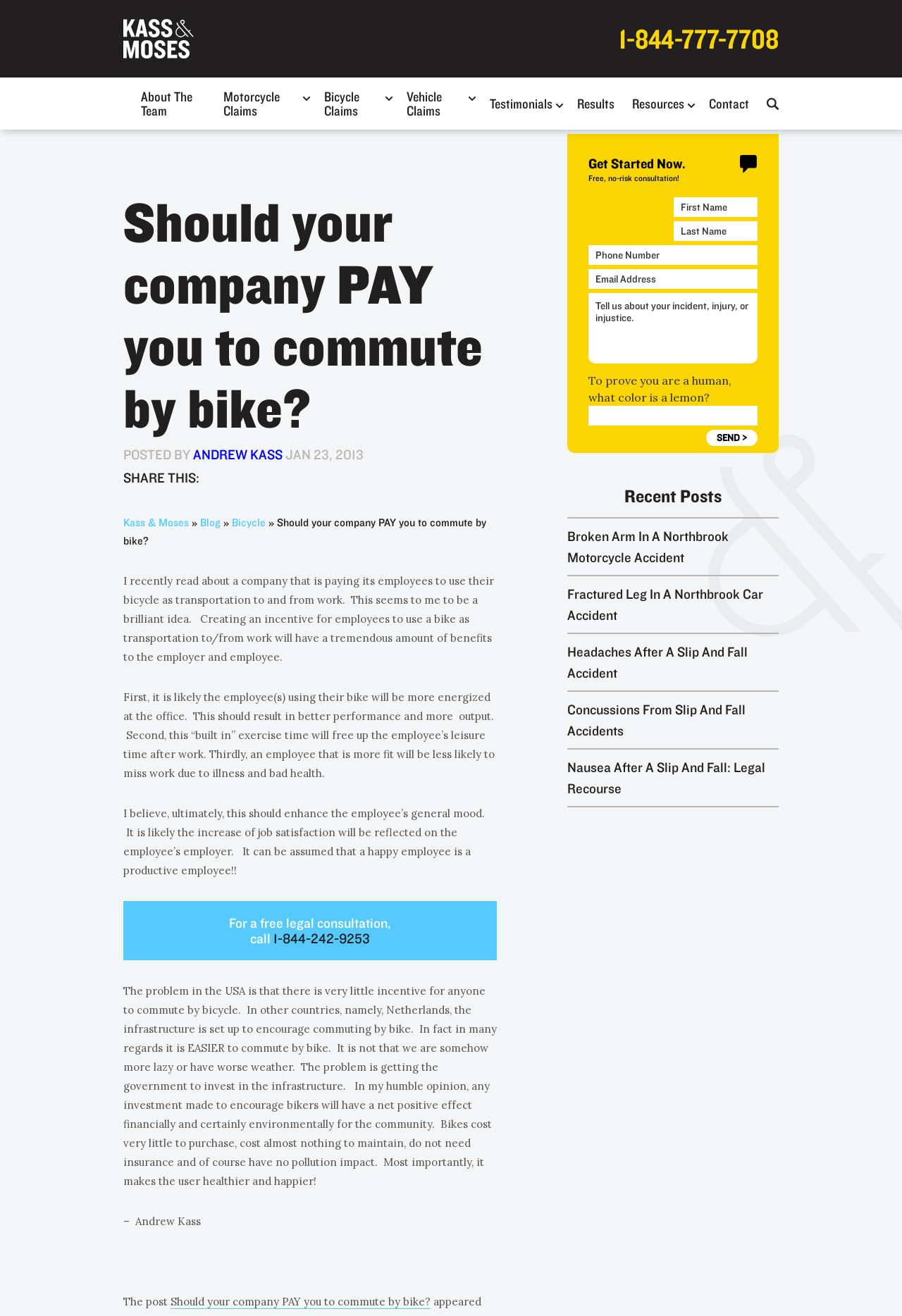Locate the bounding box coordinates of the clickable area needed to fulfill the instruction: "Click the 'Kass & Moses' link at the top".

[0.137, 0.013, 0.215, 0.046]